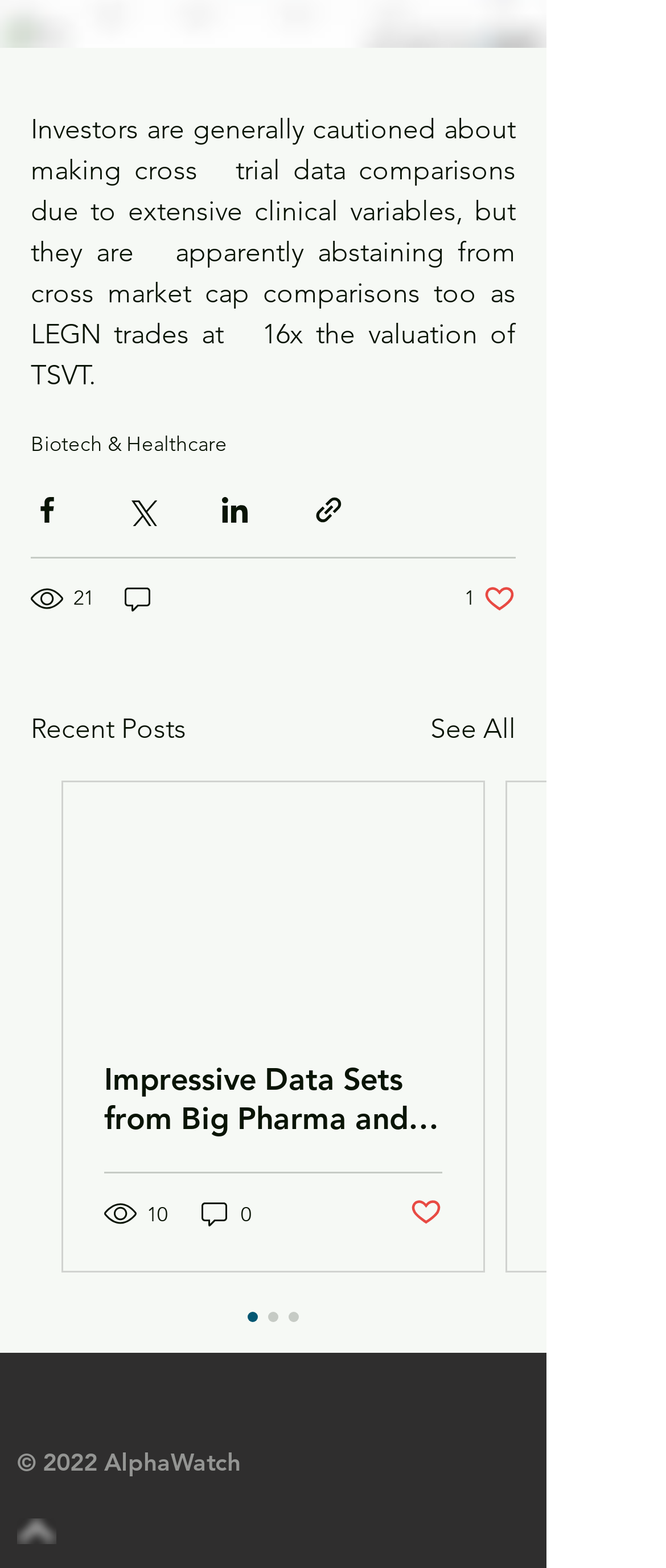Please answer the following question using a single word or phrase: 
How many social media icons are in the social bar?

5